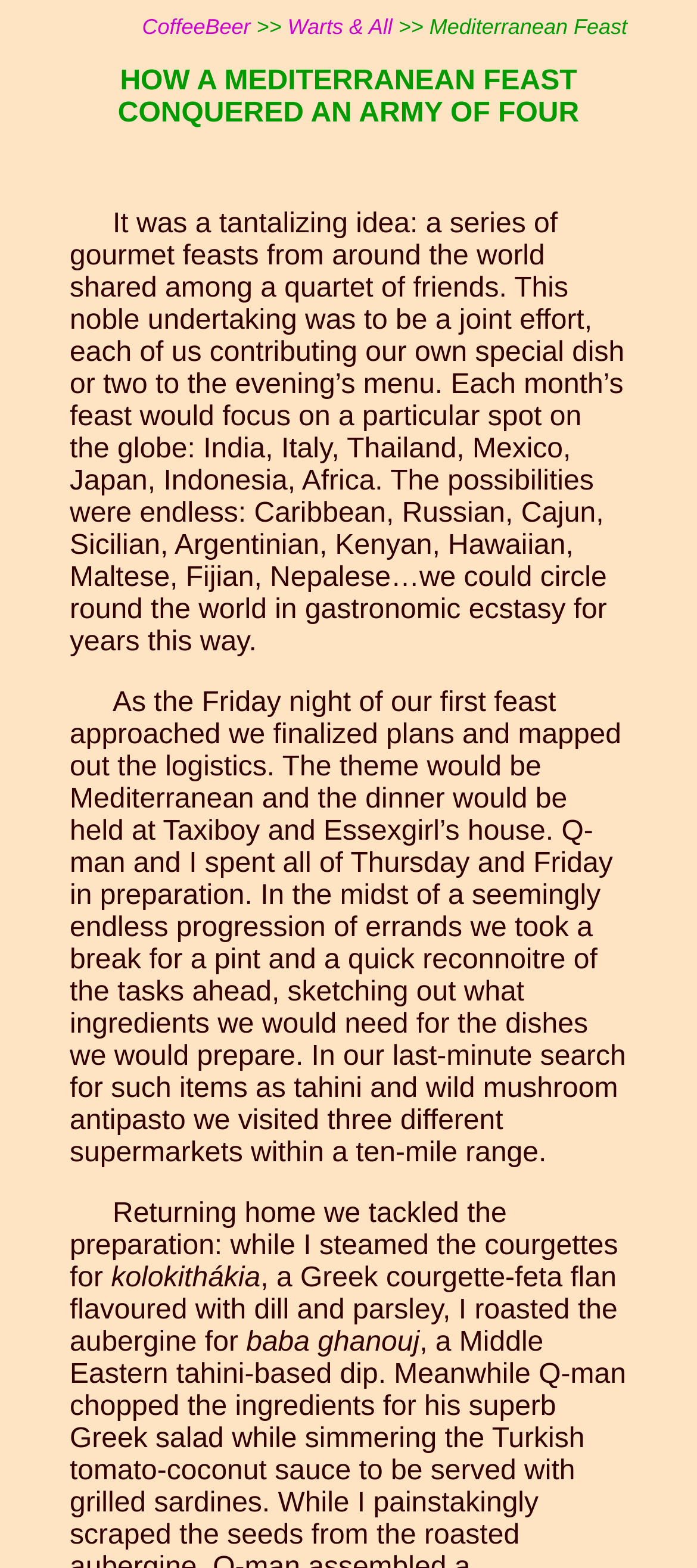Offer a meticulous description of the webpage's structure and content.

The webpage appears to be a blog post or article about a Mediterranean feast shared among friends. At the top, there are three links: "CoffeeBeer", "Warts & All", and "Mediterranean Feast", which are positioned horizontally next to each other. Below these links, there is a large heading that reads "HOW A MEDITERRANEAN FEAST CONQUERED AN ARMY OF FOUR".

The main content of the webpage is a series of paragraphs that describe the planning and preparation of a Mediterranean-themed dinner party. The text is divided into four paragraphs, with the first paragraph introducing the idea of a gourmet feast shared among friends. The second paragraph describes the planning and logistics of the dinner party, while the third paragraph details the preparation of the dishes, including a Greek courgette-feta flan and baba ghanouj. The fourth paragraph is incomplete, but it appears to continue the description of the dinner party preparation.

Throughout the webpage, there are no images, but the text is well-organized and easy to follow. The links at the top are positioned in a horizontal row, while the heading and paragraphs are stacked vertically below them.